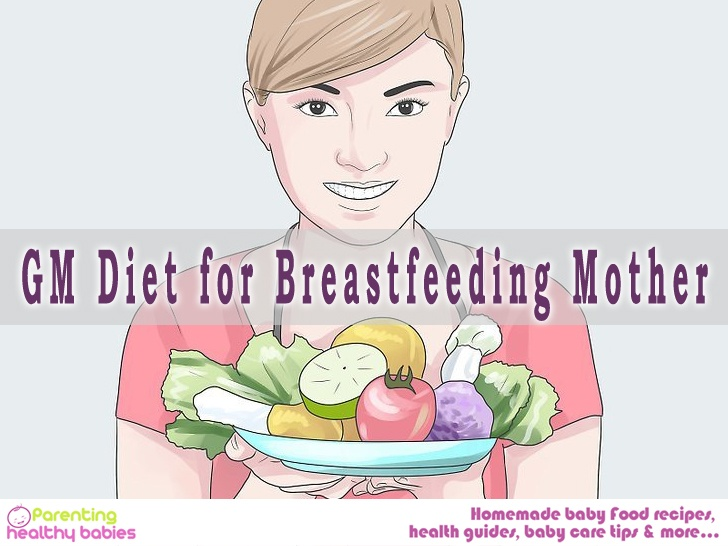Explain what is happening in the image with as much detail as possible.

The image depicts an illustration of a smiling woman holding a plate filled with fresh fruits and vegetables, emphasizing the concept of a healthy diet. The text overlay reads "GM Diet for Breastfeeding Mother," indicating that the image is related to dietary recommendations specifically for new mothers. The vibrant colors of the fruits and vegetables suggest a nutritious and balanced approach to eating, which is crucial for breastfeeding mothers. This visual representation supports the idea that a General Motors (GM) diet can promote health and aid in weight management for those who have recently given birth, while also highlighting the importance of nutrition for both the mother and the child.